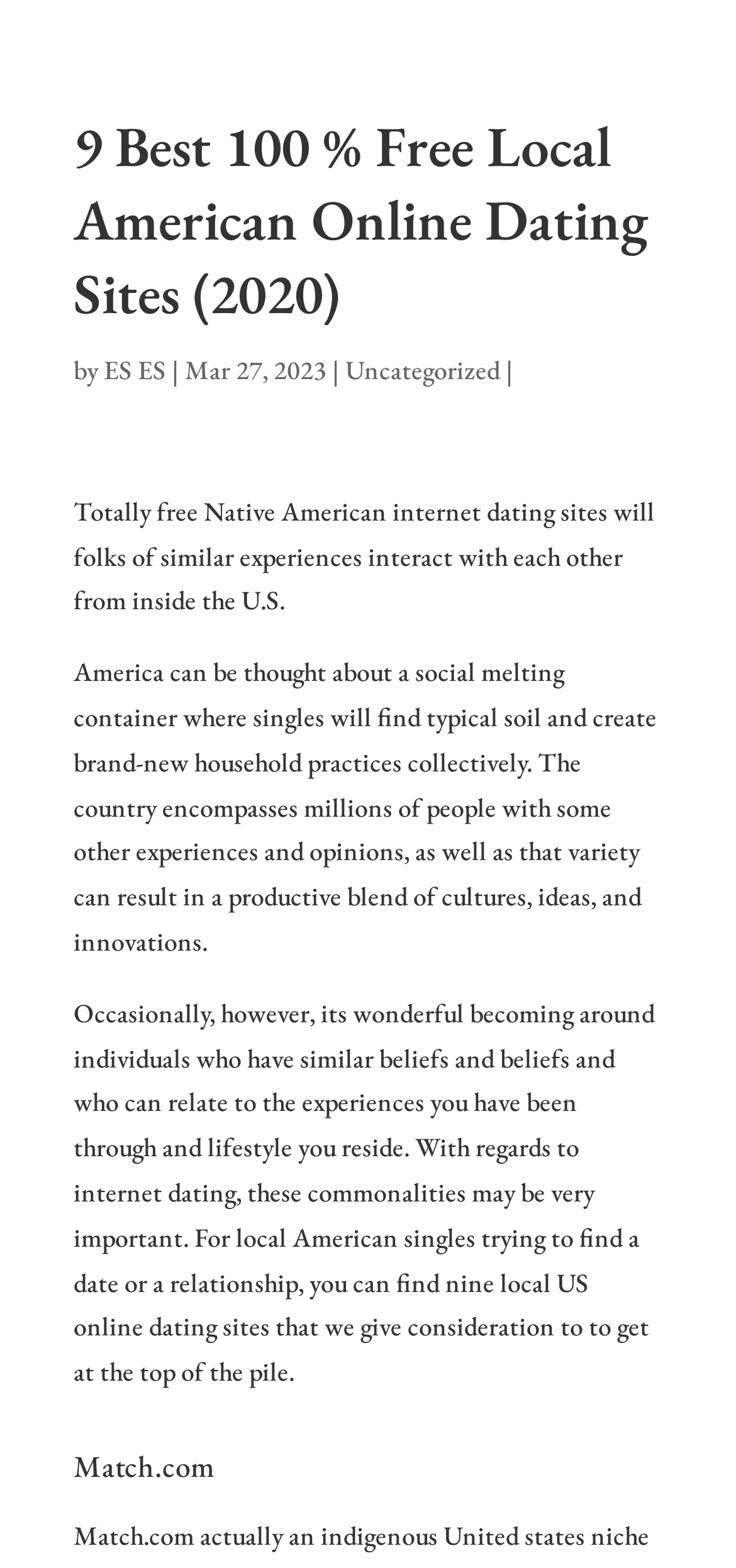Who is the author of the webpage?
Carefully analyze the image and provide a detailed answer to the question.

The author of the webpage is mentioned as 'John Piper' in the Root Element with the title '9 Best 100 % Free Local American Online Dating Sites (2020) - Providence by John Piper'.